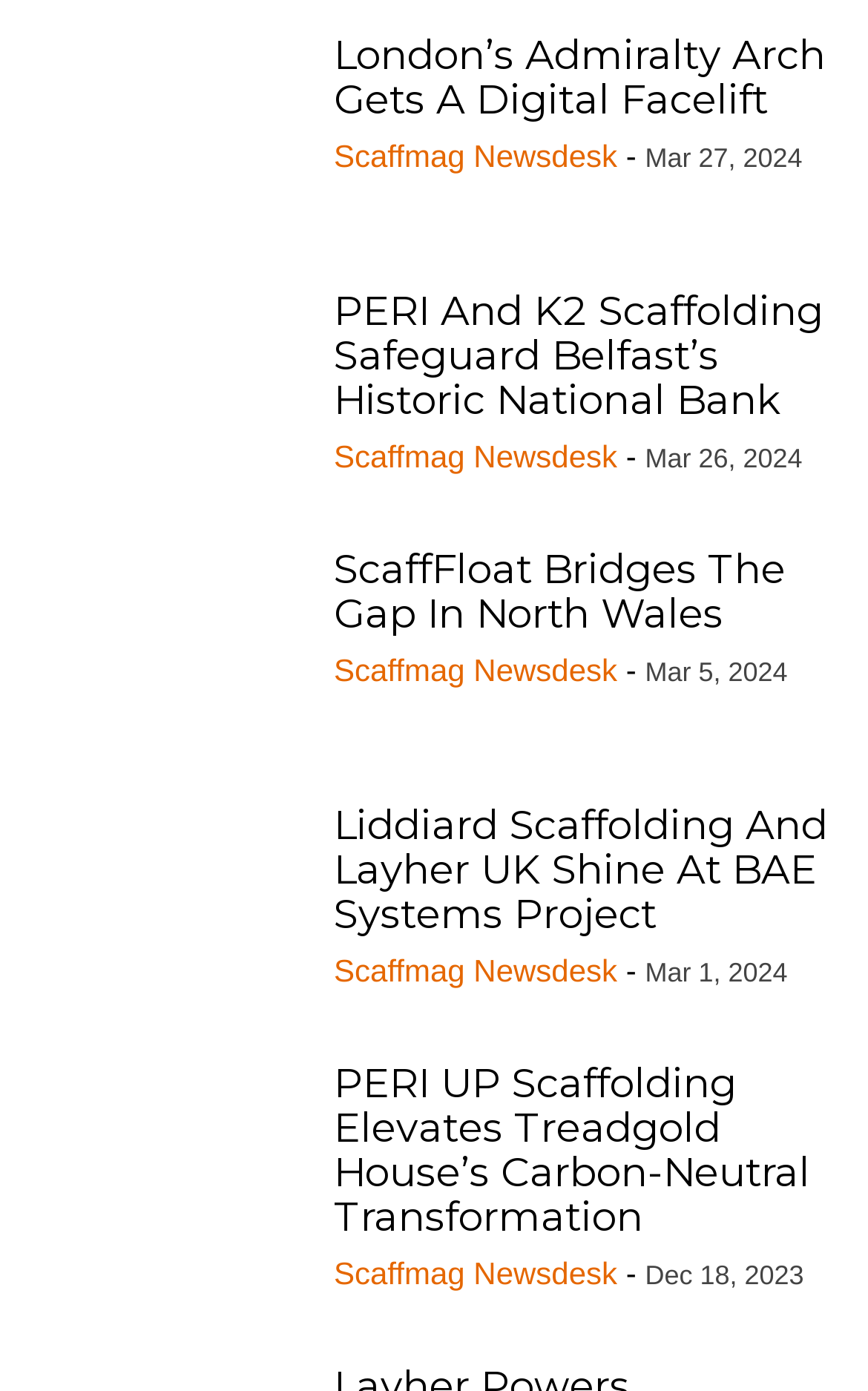What is the date of the latest news article?
Based on the image, respond with a single word or phrase.

Mar 27, 2024